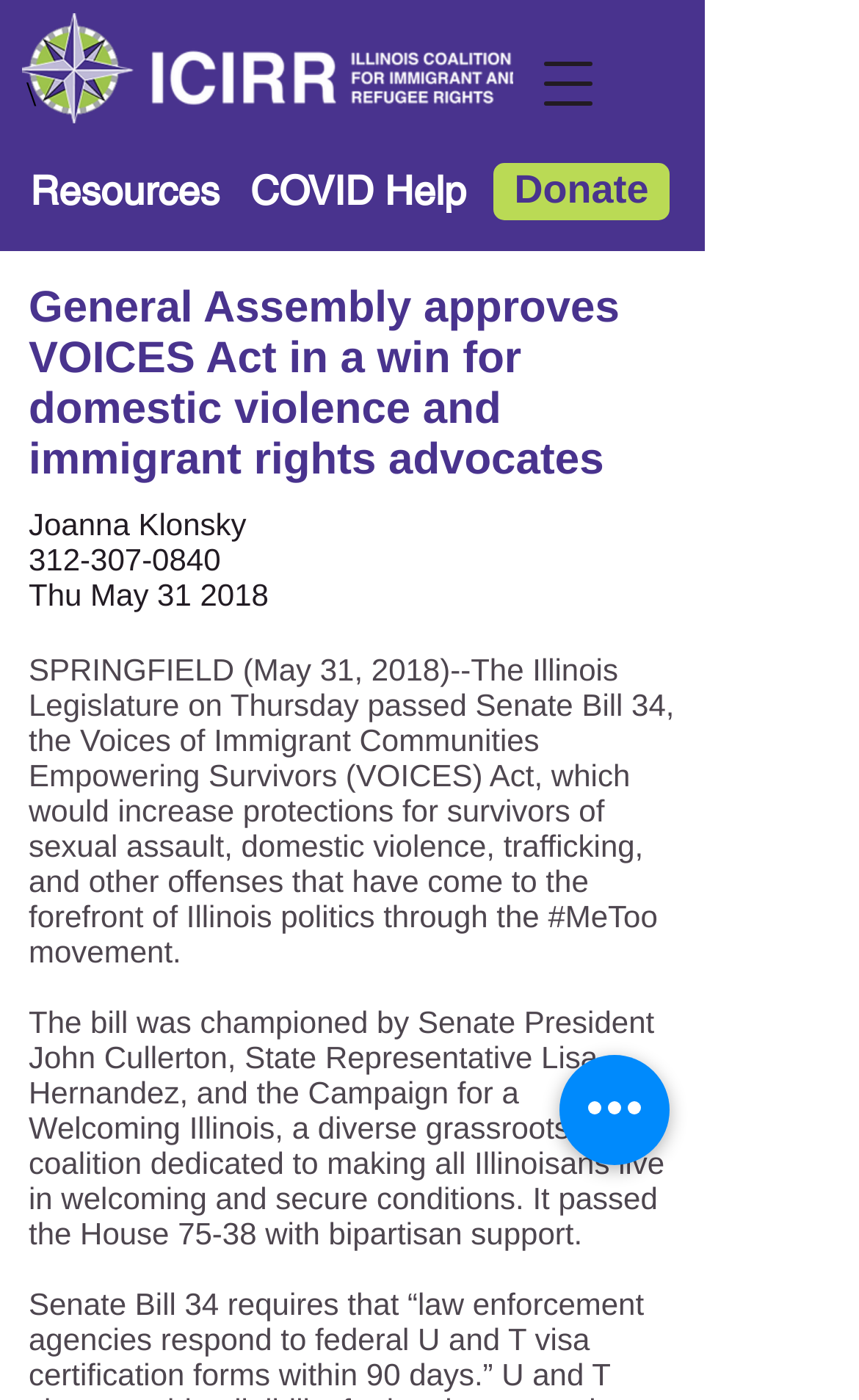What is the topic of the article?
Please describe in detail the information shown in the image to answer the question.

I read the article and found that it is about the VOICES Act, which is a bill that increases protections for survivors of sexual assault, domestic violence, trafficking, and other offenses.